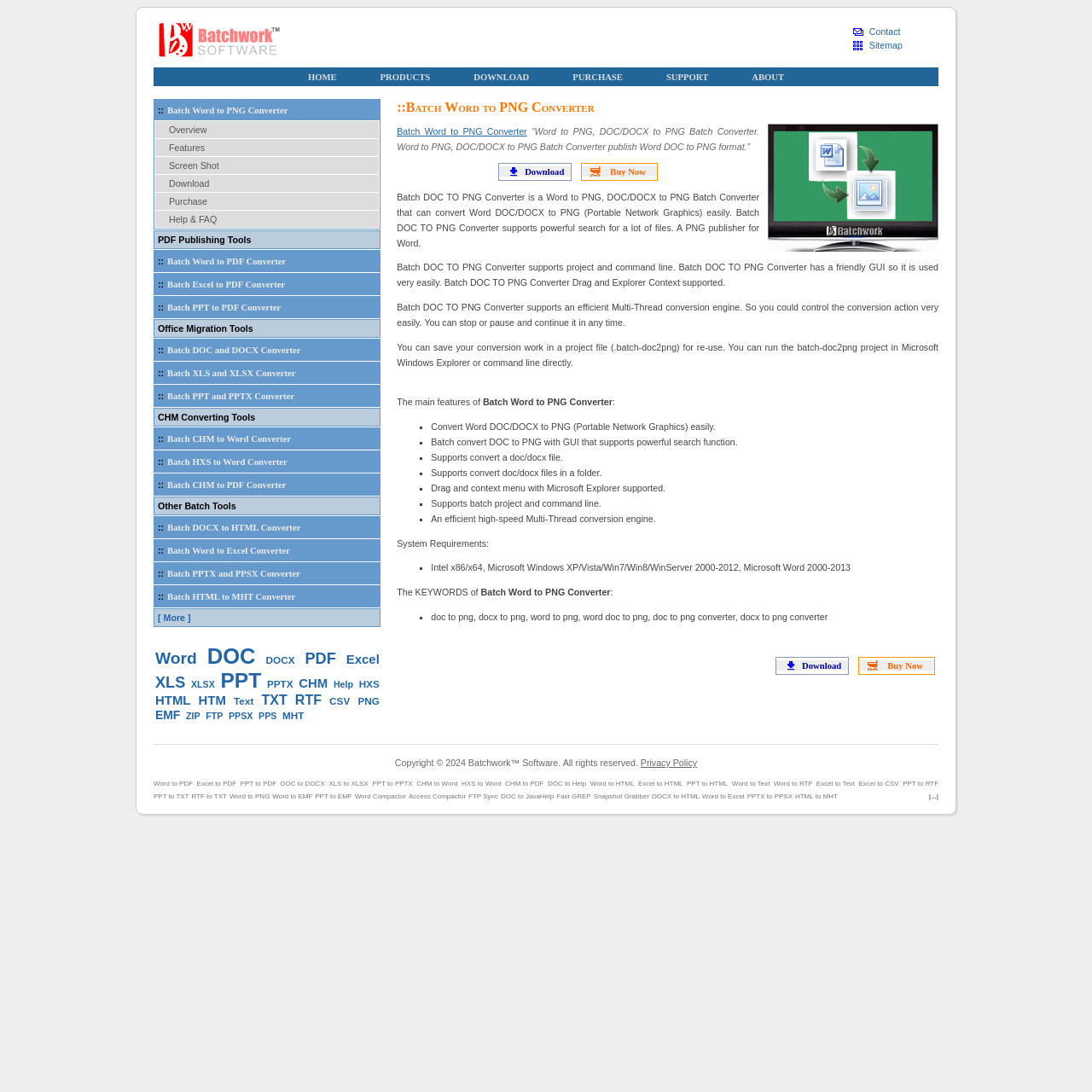Please identify the bounding box coordinates of the area I need to click to accomplish the following instruction: "Contact the support team".

[0.78, 0.024, 0.825, 0.034]